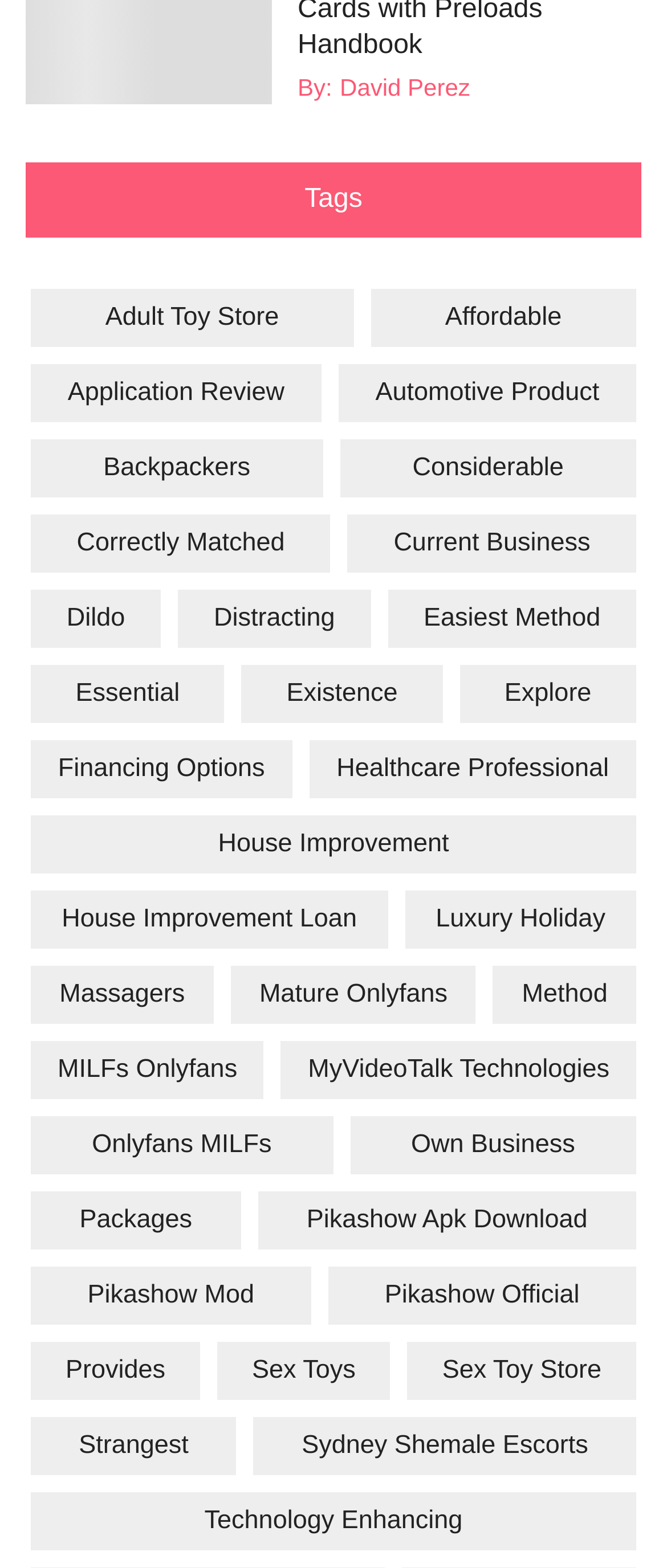Given the description "easiest method", provide the bounding box coordinates of the corresponding UI element.

[0.581, 0.377, 0.954, 0.414]